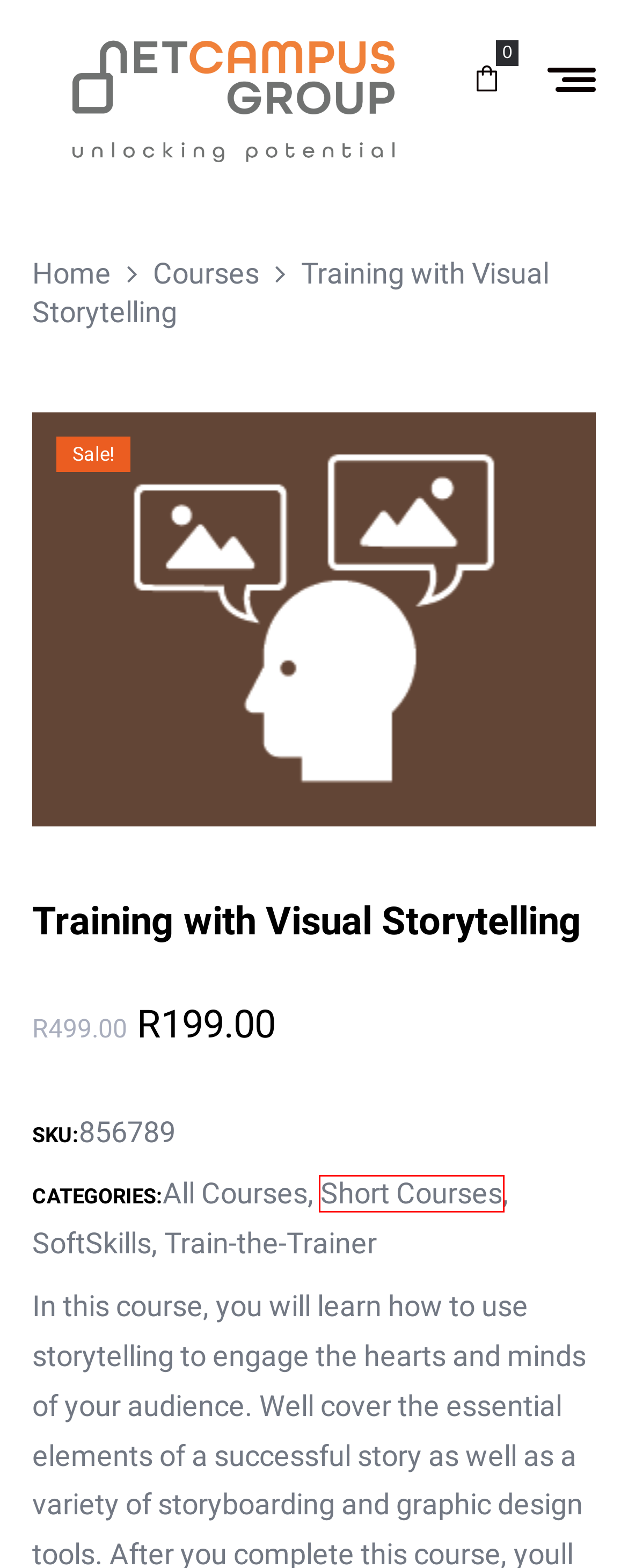You are given a screenshot of a webpage with a red bounding box around an element. Choose the most fitting webpage description for the page that appears after clicking the element within the red bounding box. Here are the candidates:
A. Short Courses – Netcampus eLearning
B. Computer Courses – Netcampus eLearning
C. SoftSkills – Netcampus eLearning
D. Cart – Netcampus eLearning
E. Train-the-Trainer – Netcampus eLearning
F. All Courses – Netcampus eLearning
G. Shop – Netcampus eLearning
H. Microsoft Office – Netcampus eLearning

A